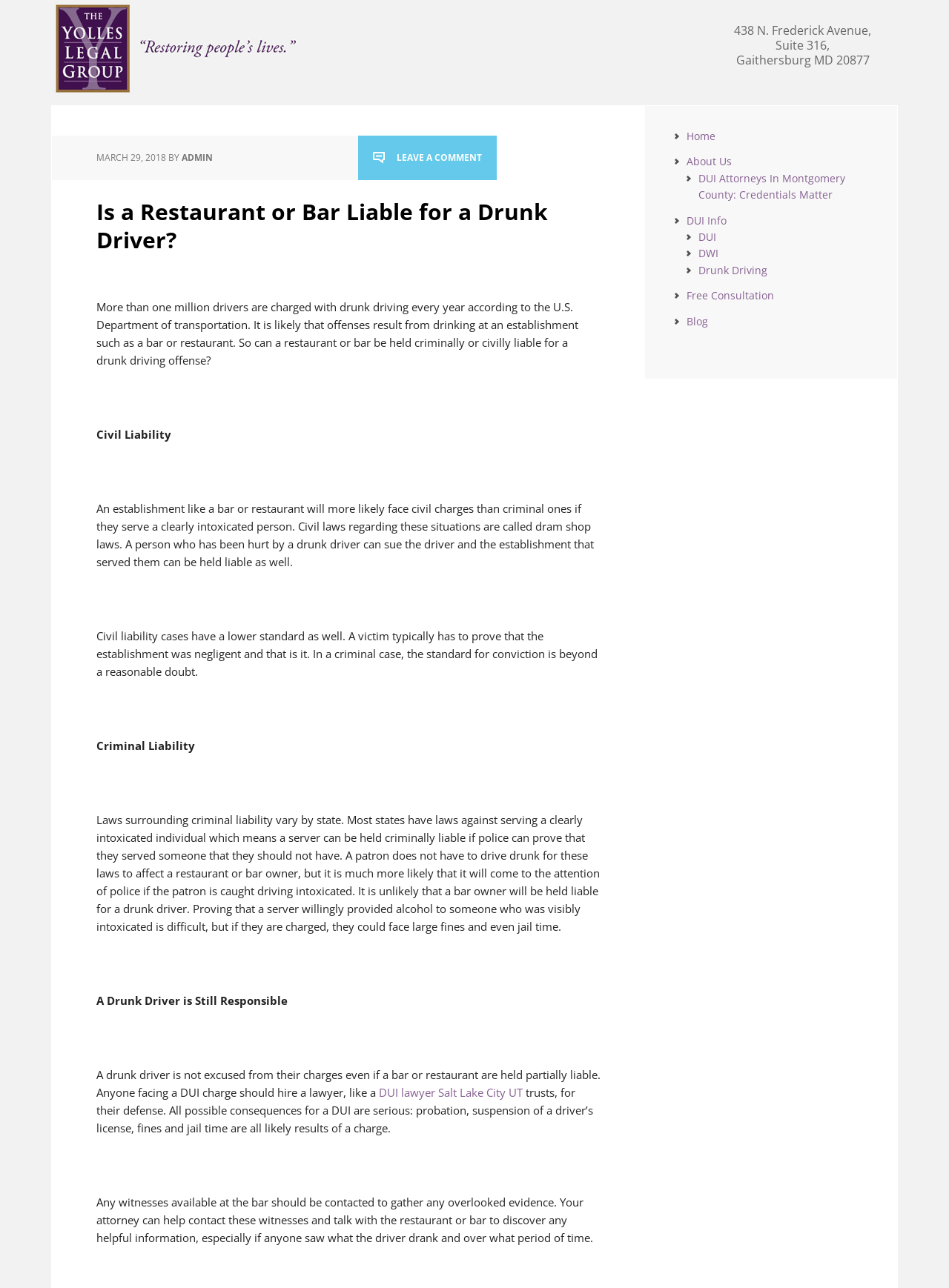Create an elaborate caption that covers all aspects of the webpage.

This webpage appears to be a blog post or article discussing the liability of restaurants and bars in cases of drunk driving. At the top of the page, there is a logo image and a header with the title "Is a Restaurant or Bar Liable for a Drunk Driver?".

Below the header, there is a section with the address "438 N. Frederick Avenue, Suite 316, Gaithersburg MD 20877" and a timestamp "MARCH 29, 2018". Following this, there is a main content area with several paragraphs of text discussing the topic of liability.

The text is divided into sections with headings such as "Civil Liability", "Criminal Liability", and "A Drunk Driver is Still Responsible". The content explains the differences between civil and criminal liability, and how restaurants and bars can be held liable for serving intoxicated individuals.

To the right of the main content area, there is a sidebar with several links to other pages on the website, including "Home", "About Us", "DUI Attorneys In Montgomery County: Credentials Matter", and "Free Consultation". There are also links to related topics such as "DUI Info", "DWI", and "Drunk Driving".

Throughout the page, there are no images other than the logo at the top. The layout is clean and easy to read, with clear headings and concise text.